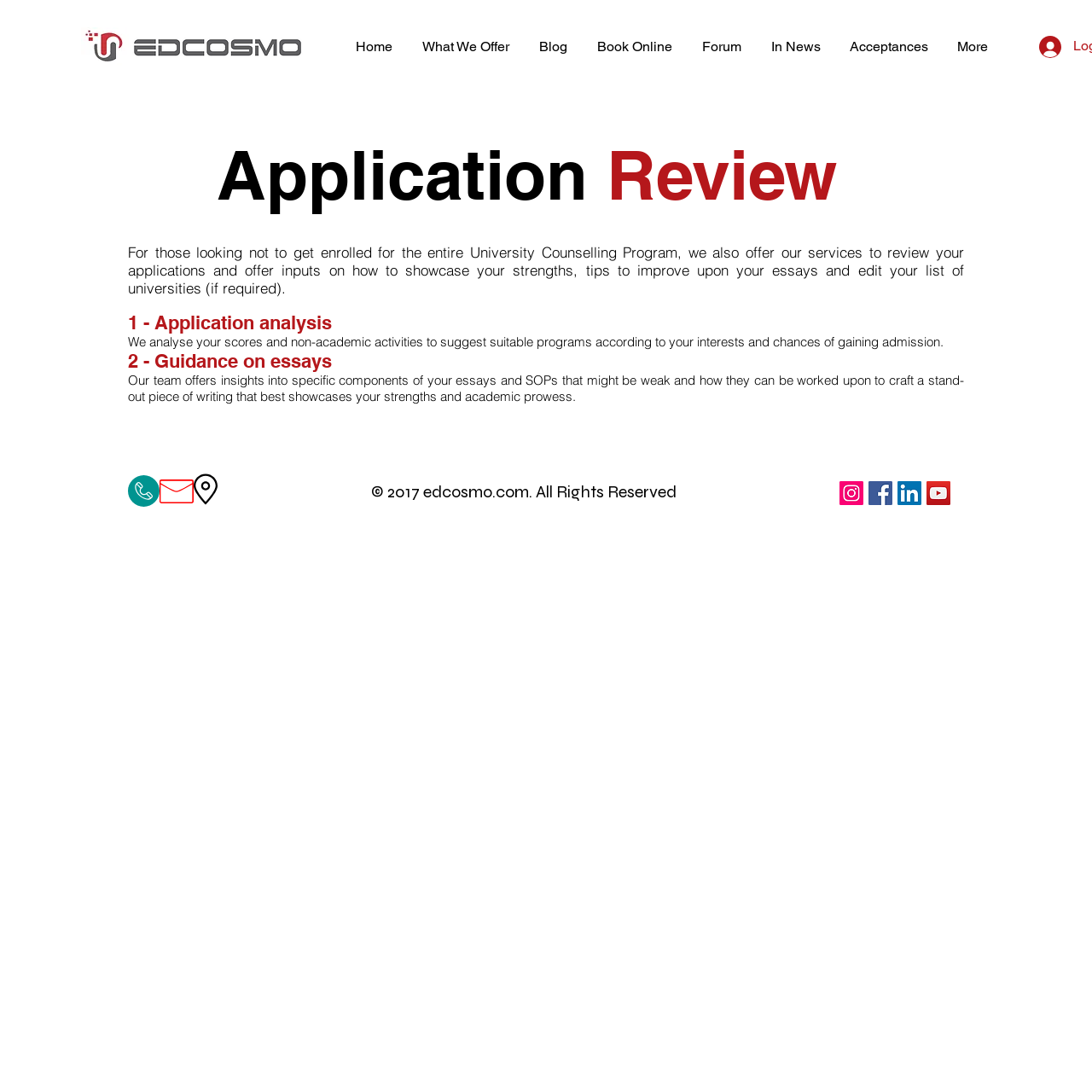Using the element description provided, determine the bounding box coordinates in the format (top-left x, top-left y, bottom-right x, bottom-right y). Ensure that all values are floating point numbers between 0 and 1. Element description: Book Online

[0.533, 0.023, 0.629, 0.062]